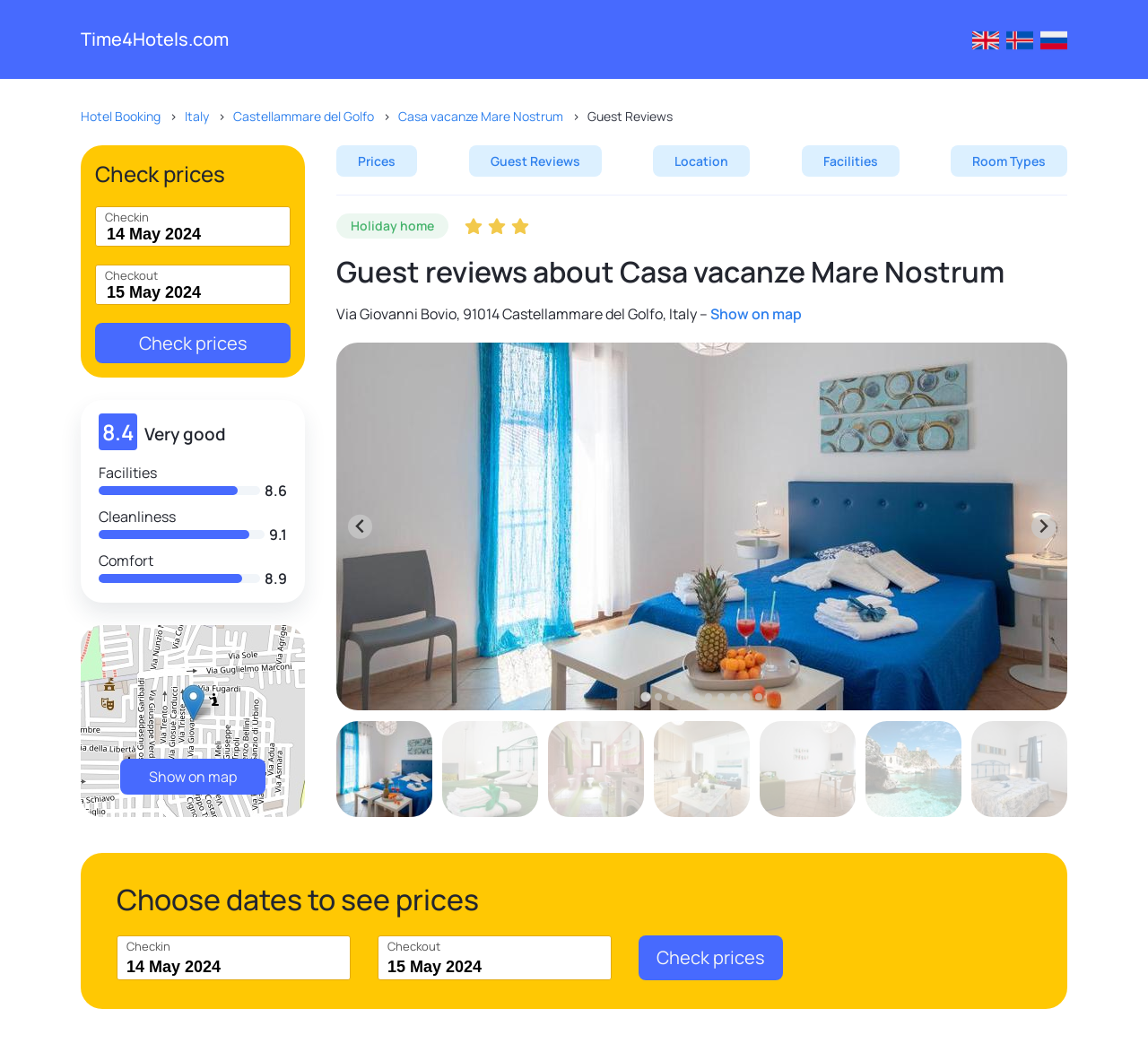Locate the UI element that matches the description Facilities in the webpage screenshot. Return the bounding box coordinates in the format (top-left x, top-left y, bottom-right x, bottom-right y), with values ranging from 0 to 1.

[0.698, 0.138, 0.783, 0.168]